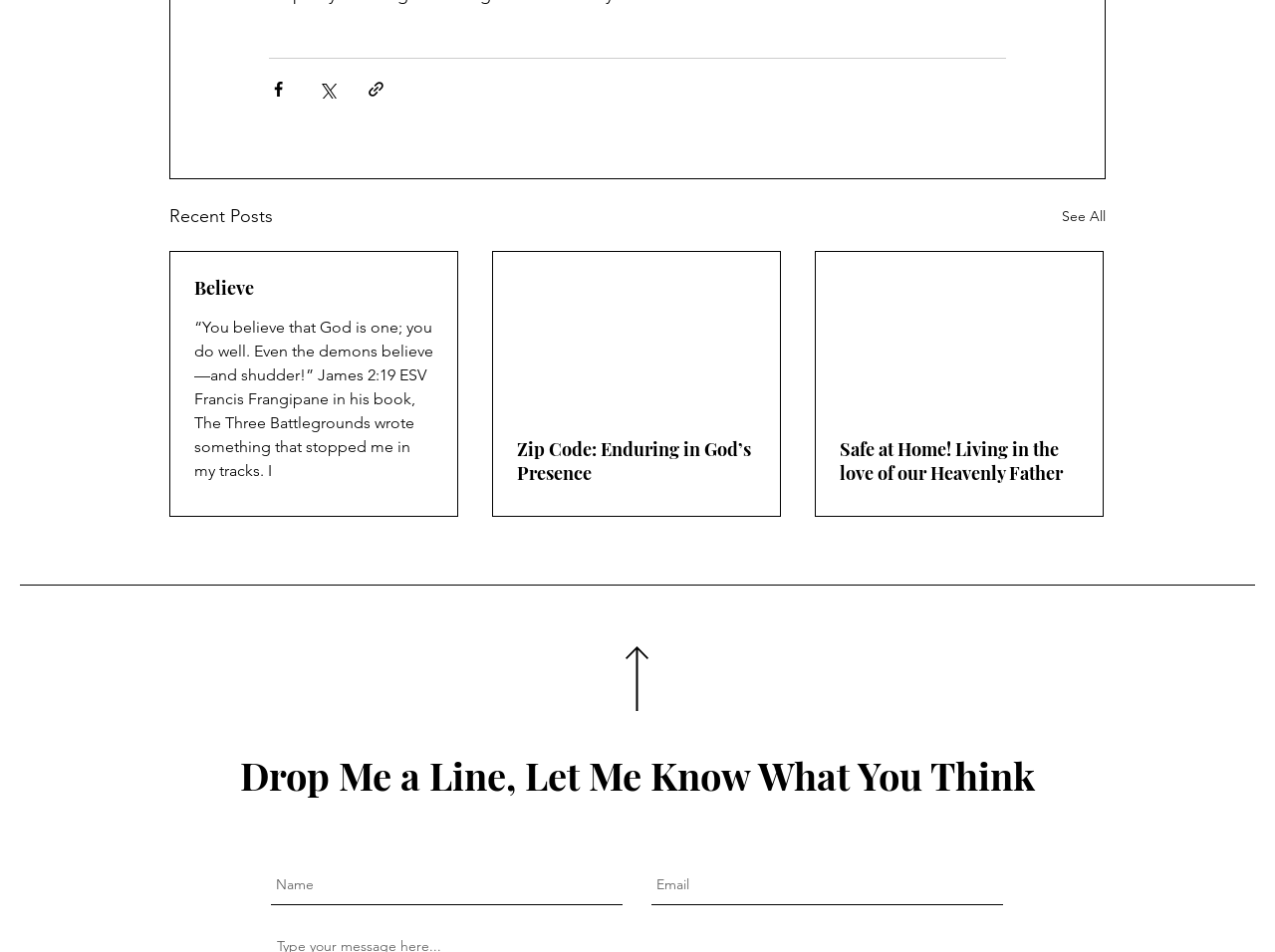Can you find the bounding box coordinates for the element to click on to achieve the instruction: "Enter your name"?

[0.212, 0.909, 0.488, 0.951]